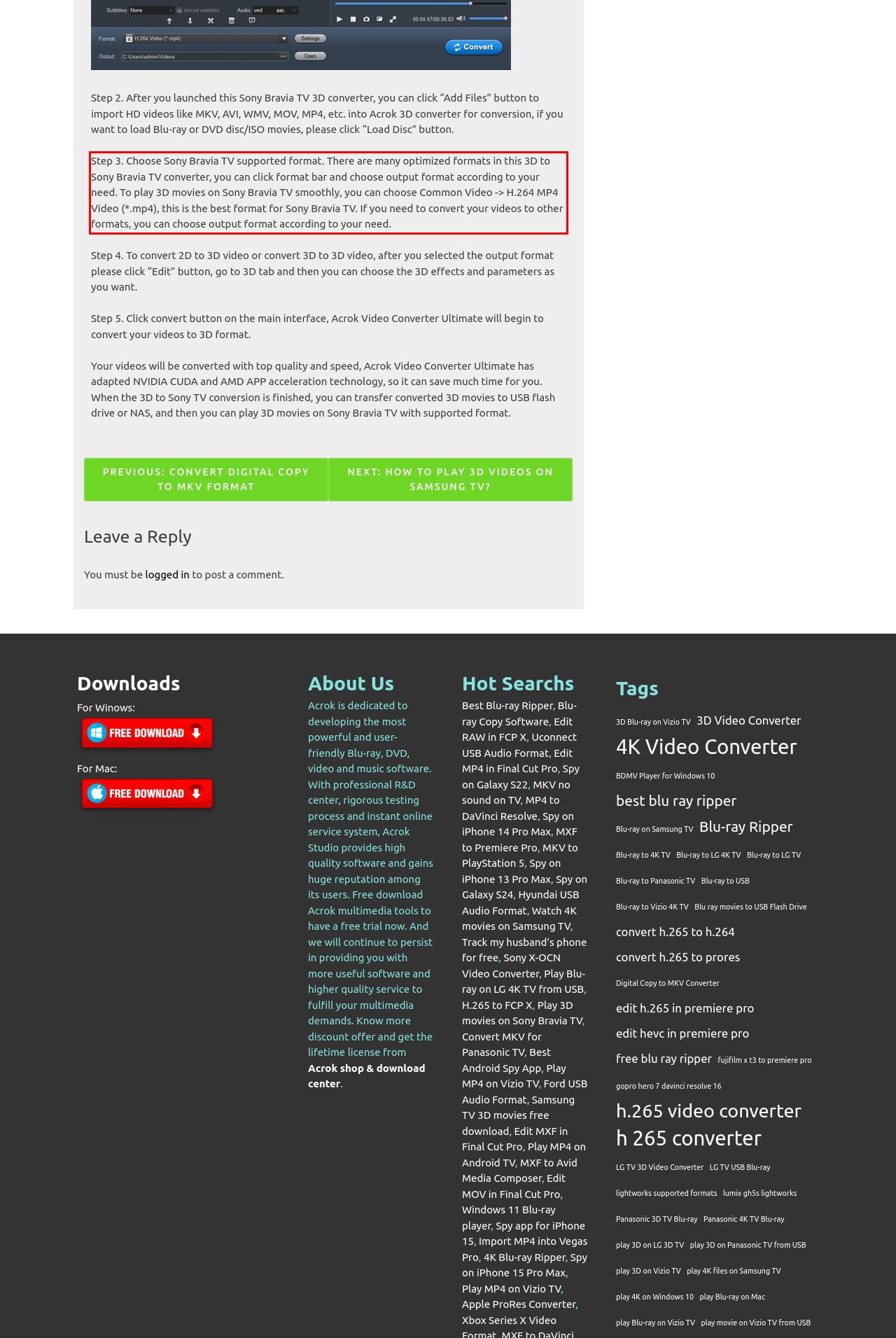Using the provided screenshot of a webpage, recognize and generate the text found within the red rectangle bounding box.

Step 3. Choose Sony Bravia TV supported format. There are many optimized formats in this 3D to Sony Bravia TV converter, you can click format bar and choose output format according to your need. To play 3D movies on Sony Bravia TV smoothly, you can choose Common Video -> H.264 MP4 Video (*.mp4), this is the best format for Sony Bravia TV. If you need to convert your videos to other formats, you can choose output format according to your need.